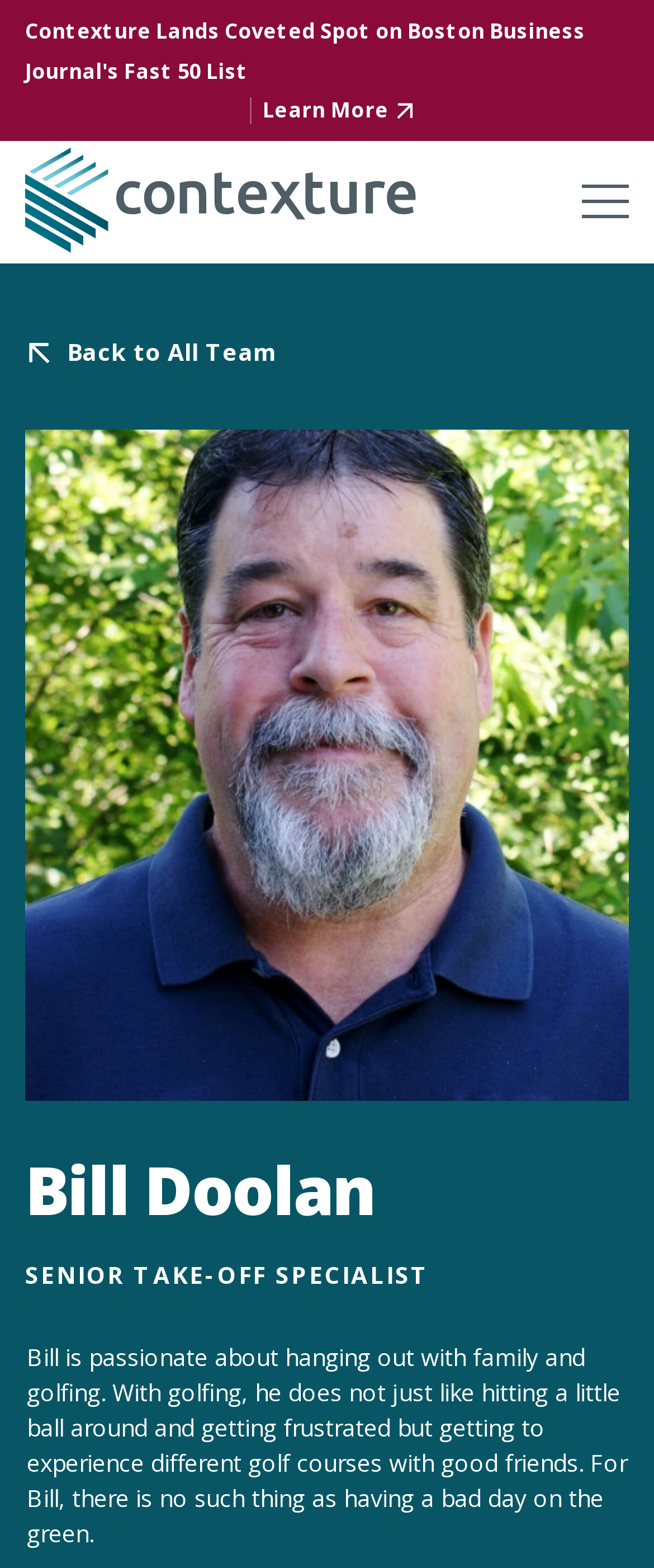What is the purpose of the button at the top right corner?
Give a one-word or short phrase answer based on the image.

Toggle mobile menu